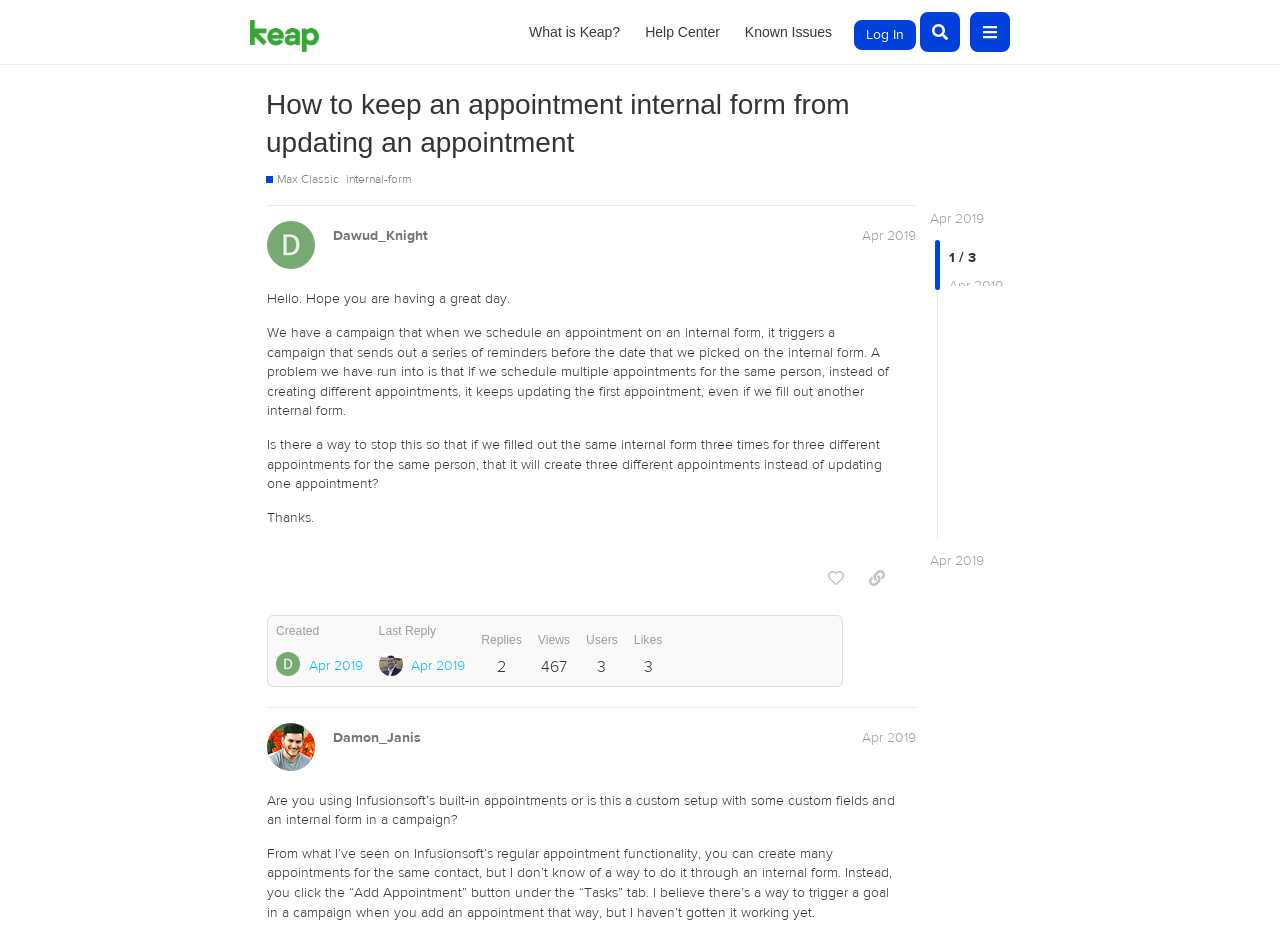Find and specify the bounding box coordinates that correspond to the clickable region for the instruction: "Click on the 'Log In' button".

[0.667, 0.022, 0.716, 0.054]